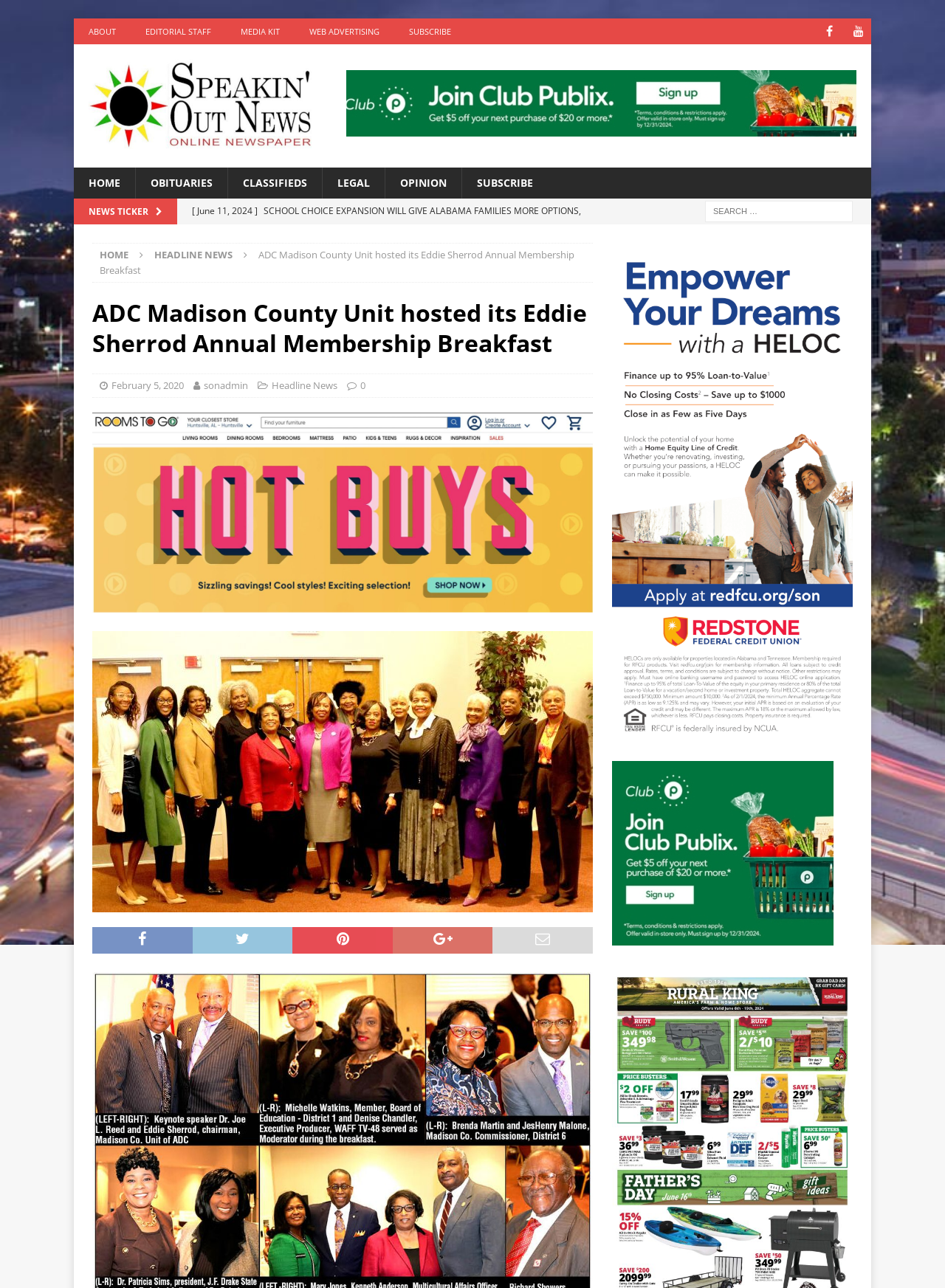Provide the text content of the webpage's main heading.

ADC Madison County Unit hosted its Eddie Sherrod Annual Membership Breakfast